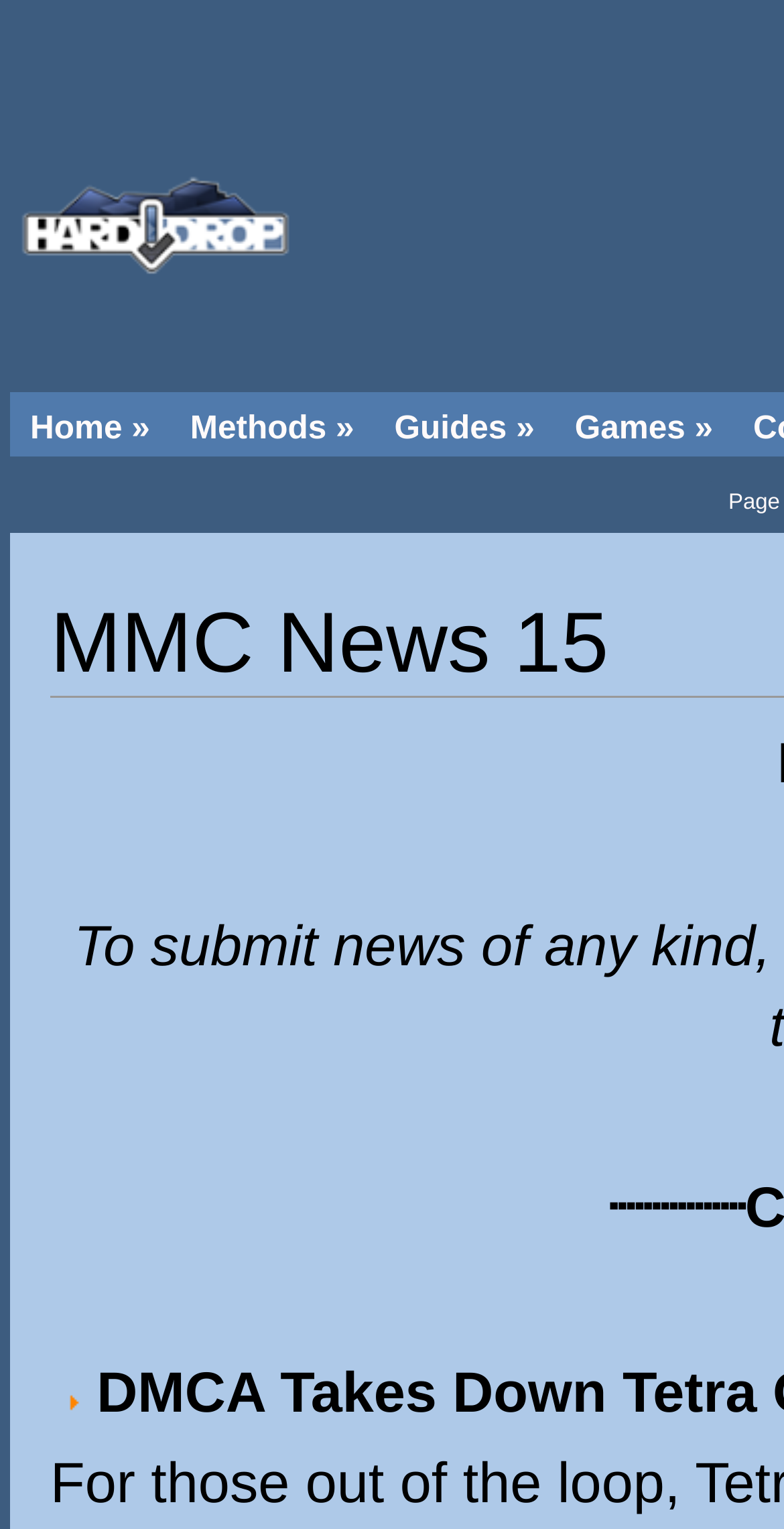What is the vertical position of the 'Games »' link?
Using the image, give a concise answer in the form of a single word or short phrase.

Middle